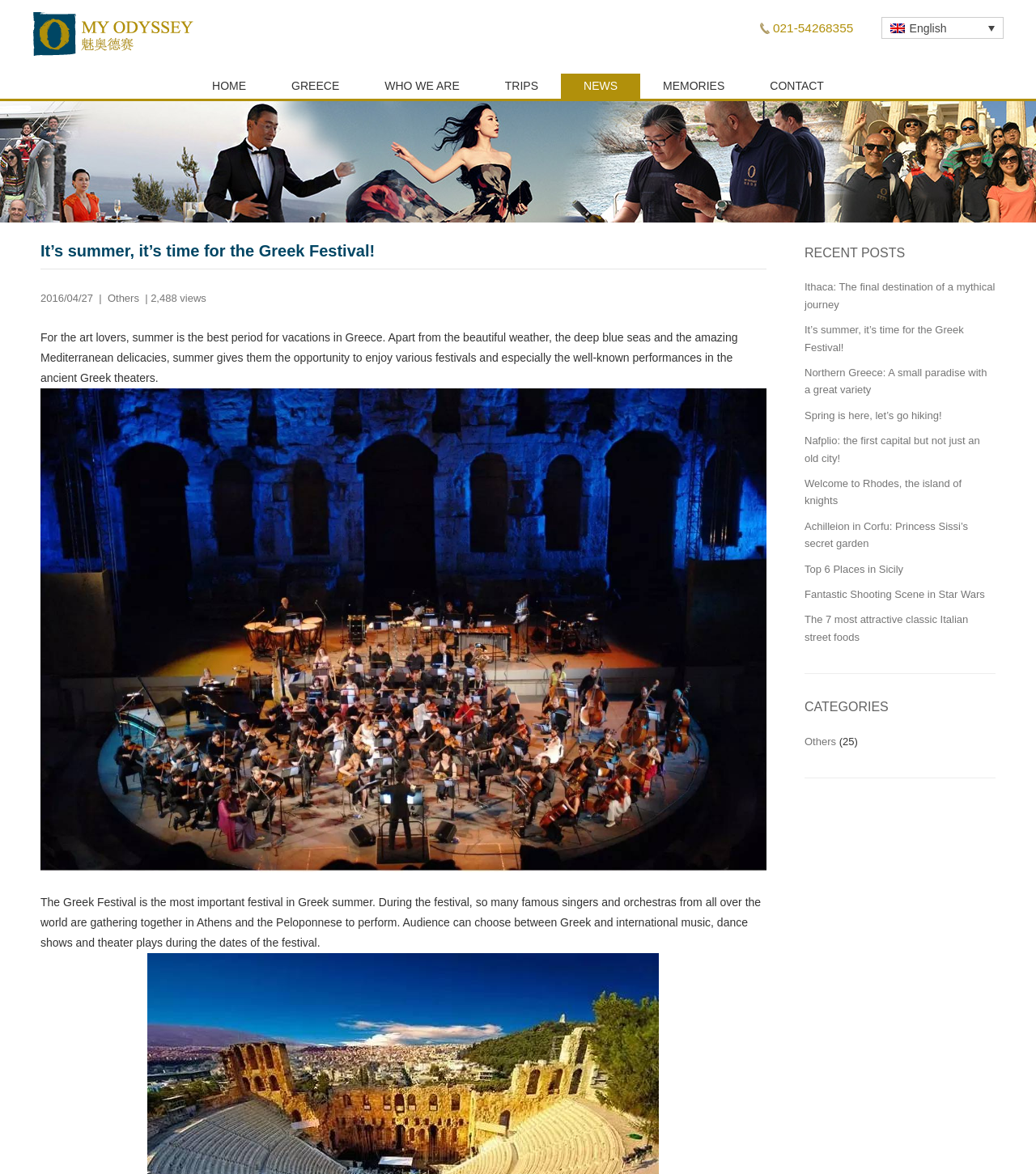What is the purpose of the Greek Festival?
Please provide a single word or phrase as your answer based on the image.

To enjoy various performances